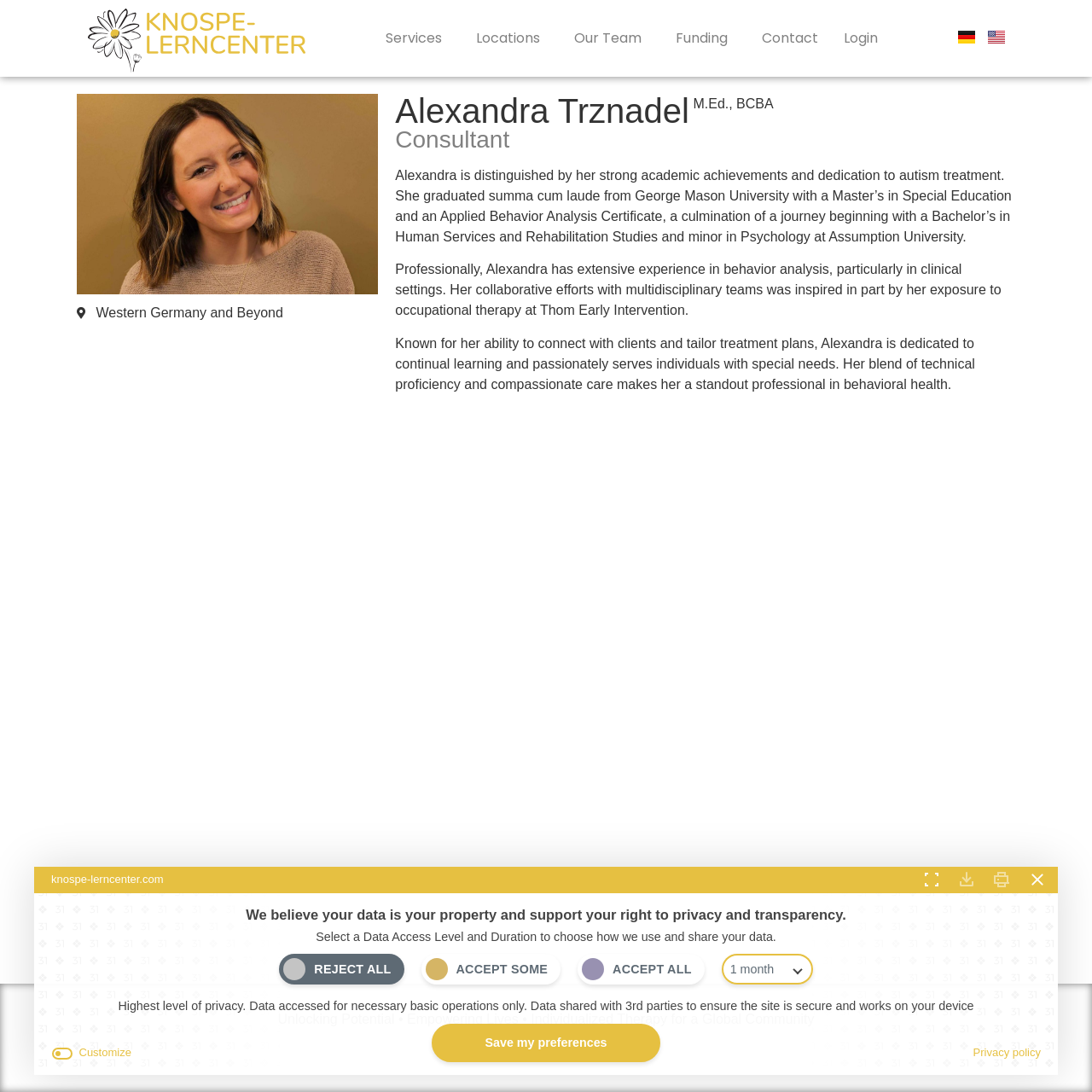Provide the bounding box coordinates of the HTML element described as: "aria-label="Close Compliance"". The bounding box coordinates should be four float numbers between 0 and 1, i.e., [left, top, right, bottom].

[0.937, 0.794, 0.961, 0.818]